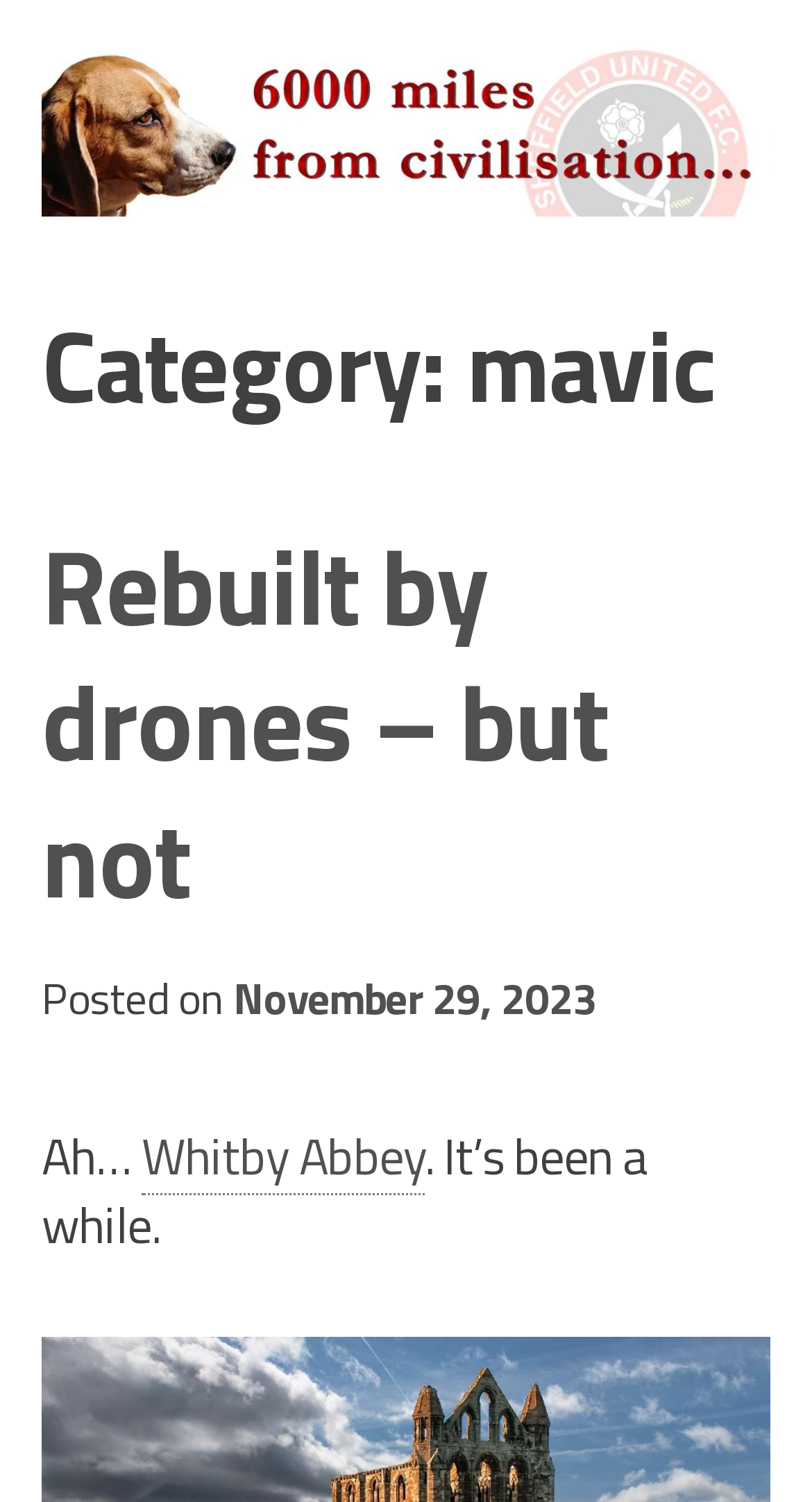How many images are on the webpage?
Please provide a comprehensive answer based on the details in the screenshot.

The number of images on the webpage can be determined by counting the image elements. In this case, there is only one image element with a bounding box of [0.051, 0.028, 0.949, 0.144].